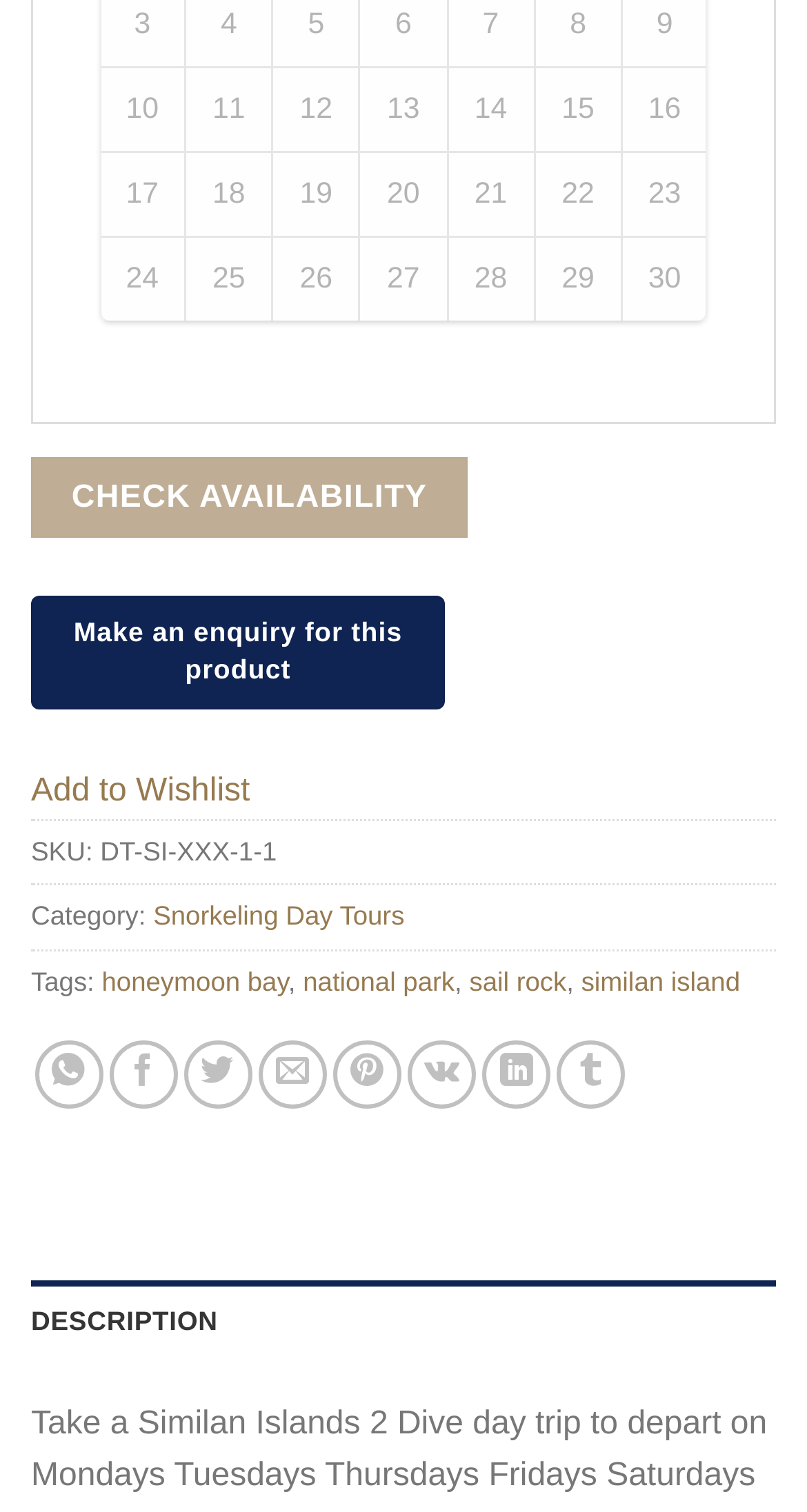Pinpoint the bounding box coordinates of the element to be clicked to execute the instruction: "Add to Wishlist".

[0.038, 0.512, 0.31, 0.535]